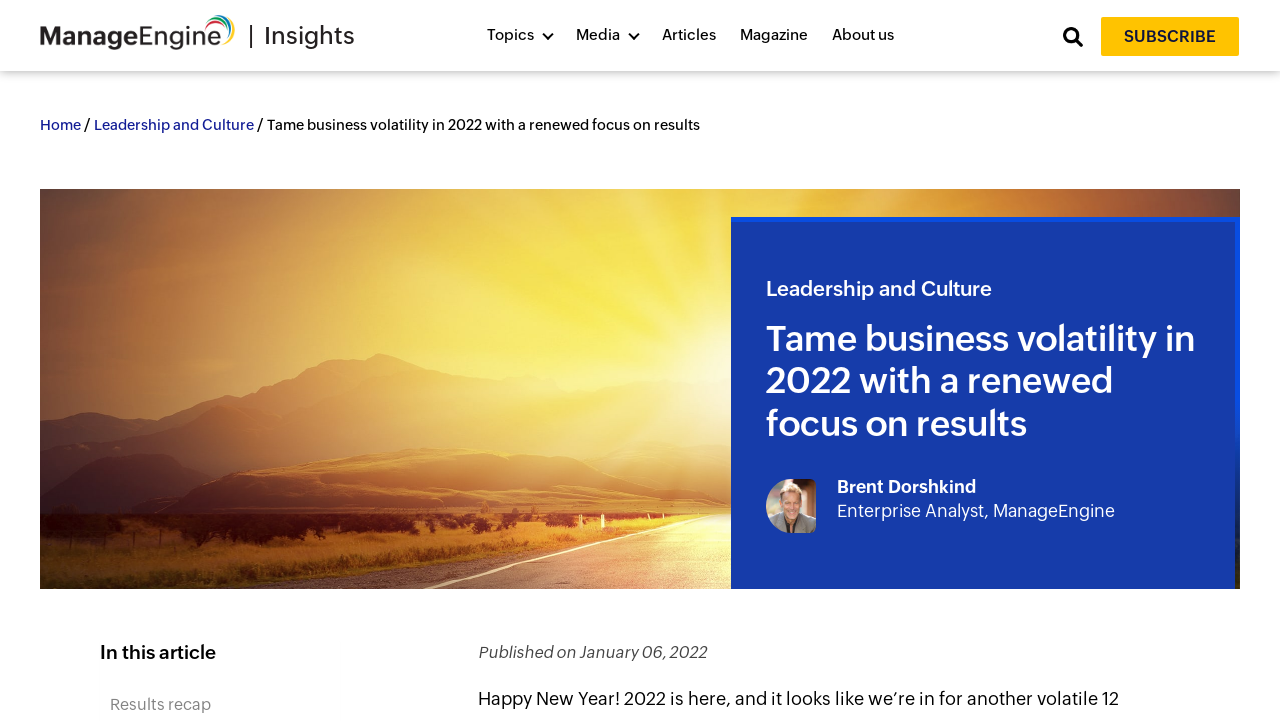What is the purpose of the textbox at the top-right corner?
Answer the question with a single word or phrase, referring to the image.

Subscription